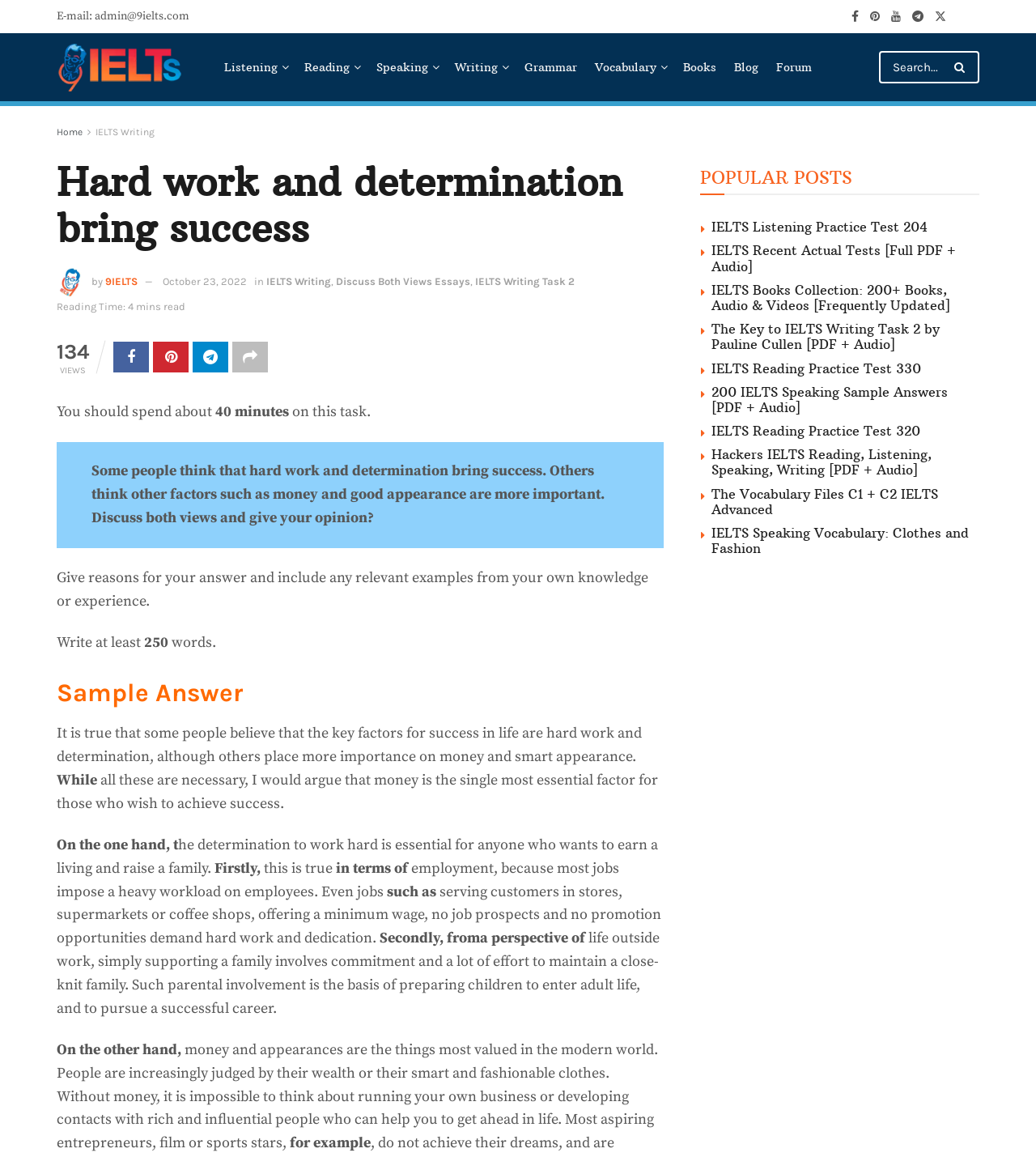Please locate the clickable area by providing the bounding box coordinates to follow this instruction: "Search for something".

[0.848, 0.044, 0.945, 0.072]